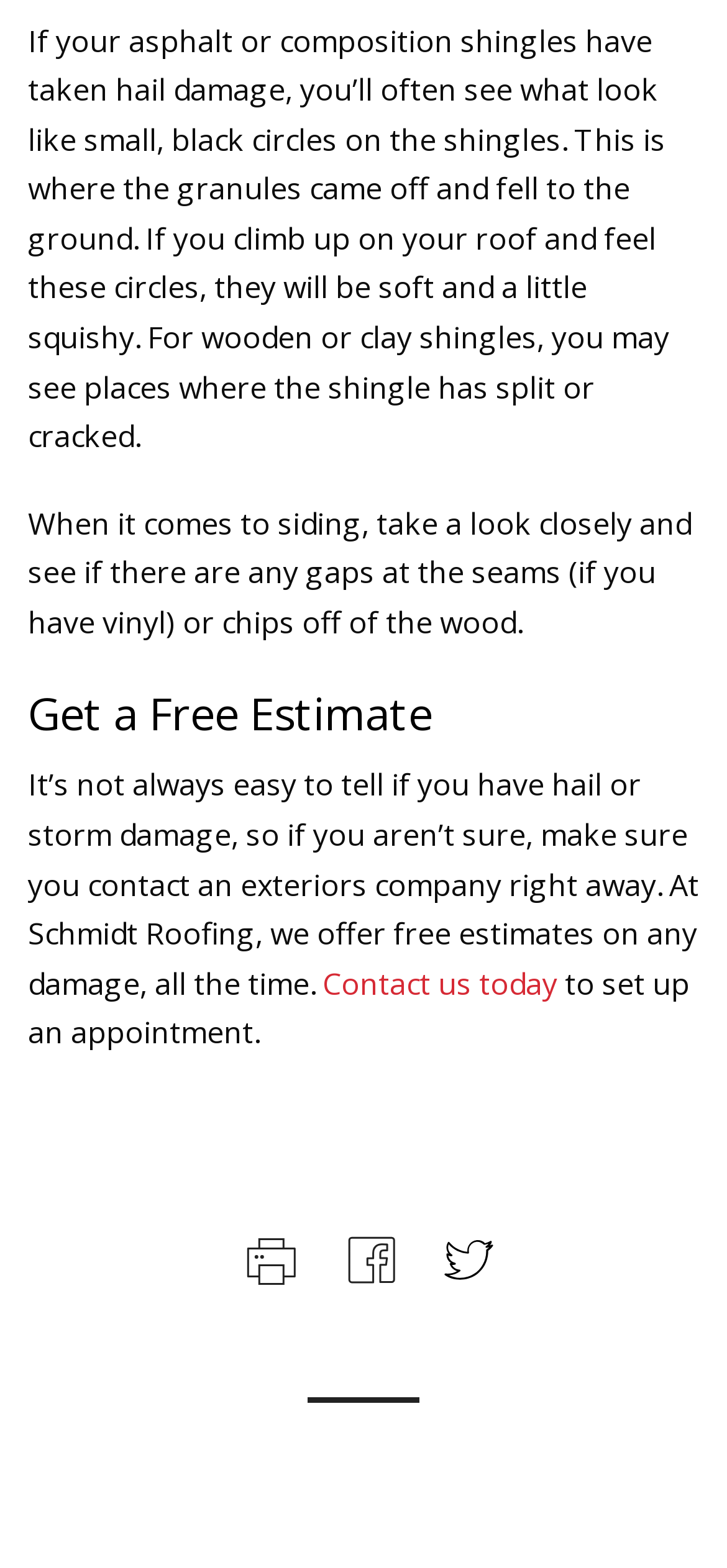Kindly respond to the following question with a single word or a brief phrase: 
How many social media icons are present at the bottom?

Two